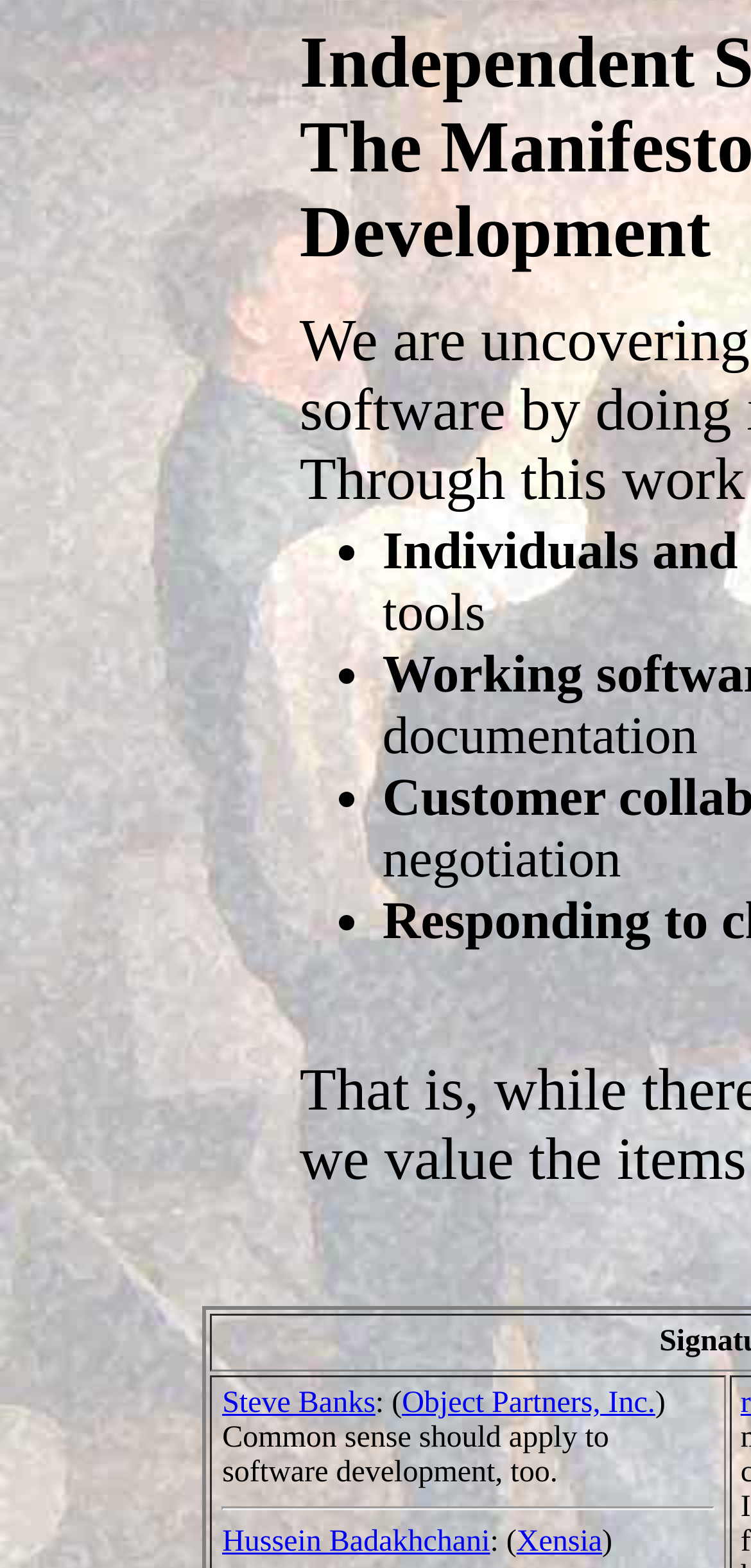Use a single word or phrase to answer the question:
What type of organization is Object Partners, Inc.?

Company